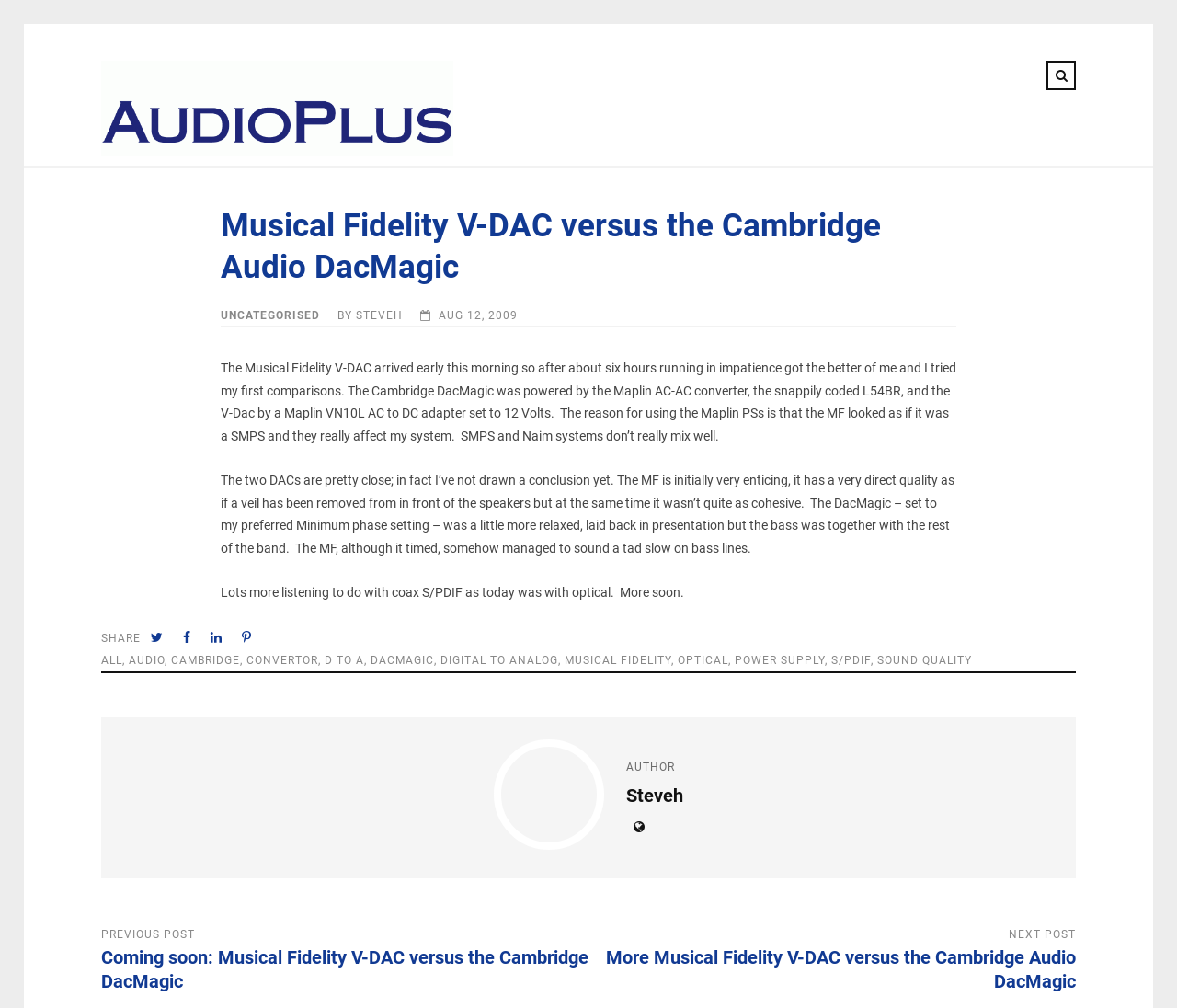Show the bounding box coordinates for the HTML element as described: "Share on Facebook".

[0.149, 0.621, 0.17, 0.643]